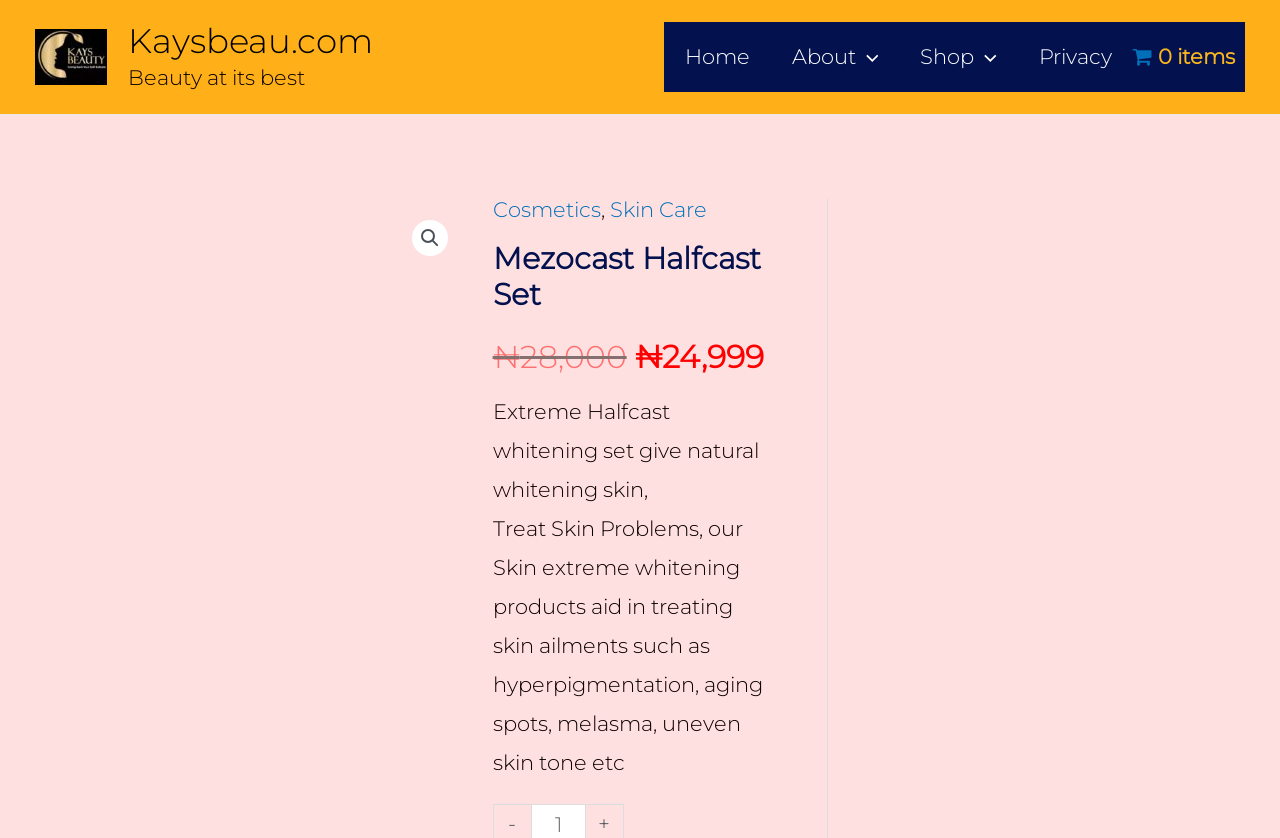Please specify the bounding box coordinates of the area that should be clicked to accomplish the following instruction: "Read the 'Recent Posts'". The coordinates should consist of four float numbers between 0 and 1, i.e., [left, top, right, bottom].

None